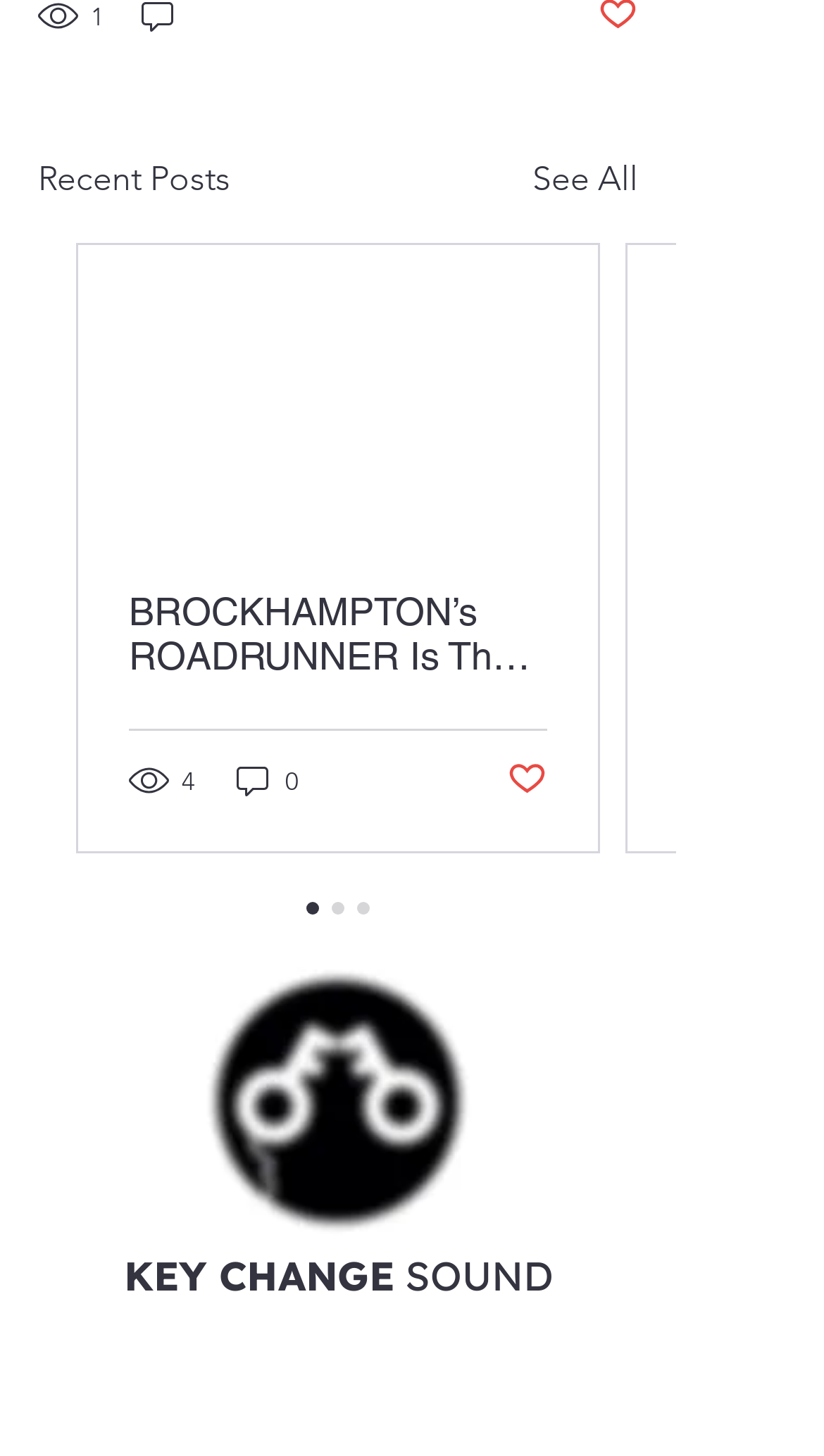Please provide the bounding box coordinates for the element that needs to be clicked to perform the following instruction: "Click on 'See All'". The coordinates should be given as four float numbers between 0 and 1, i.e., [left, top, right, bottom].

[0.646, 0.106, 0.774, 0.141]